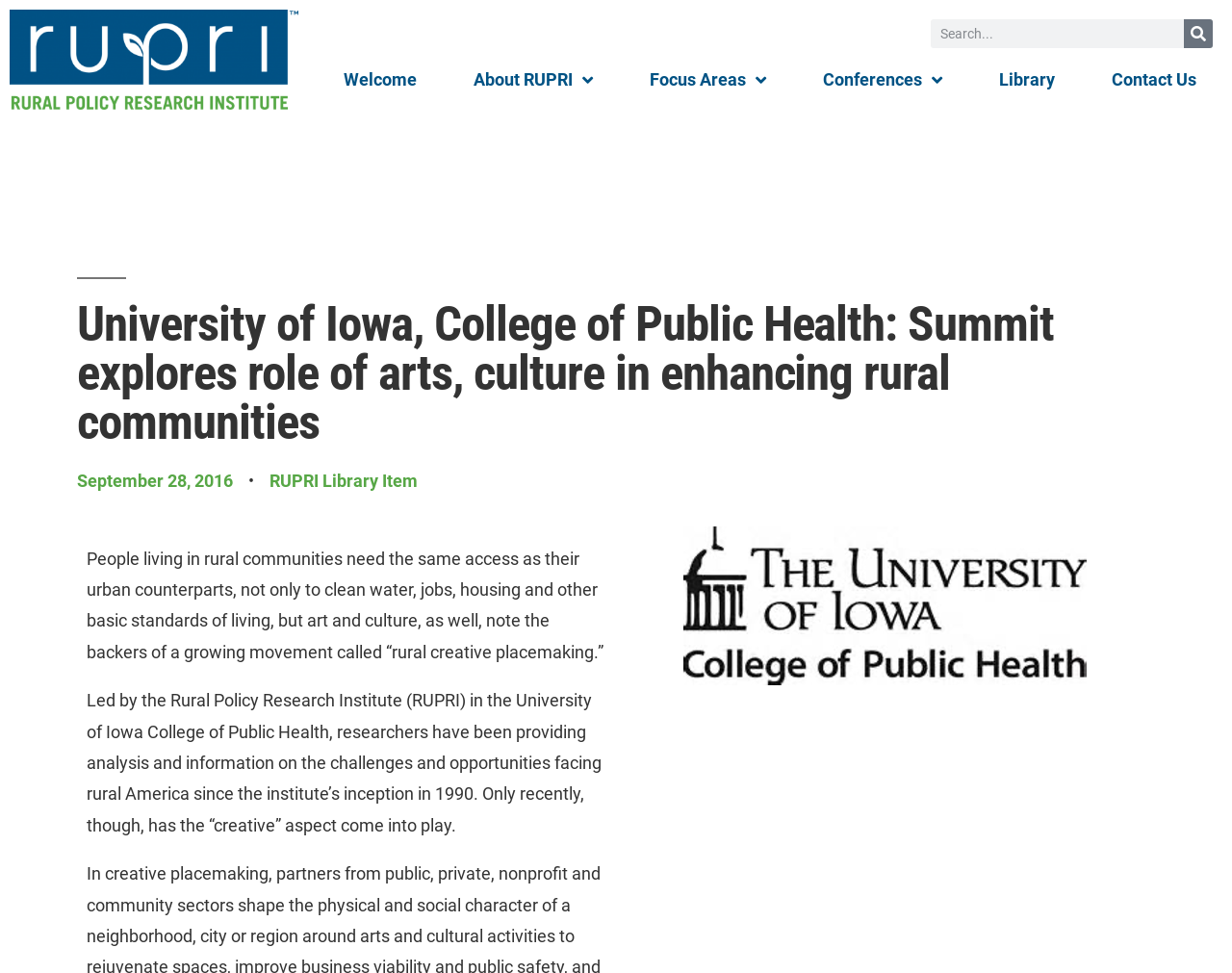Please determine the primary heading and provide its text.

University of Iowa, College of Public Health: Summit explores role of arts, culture in enhancing rural communities